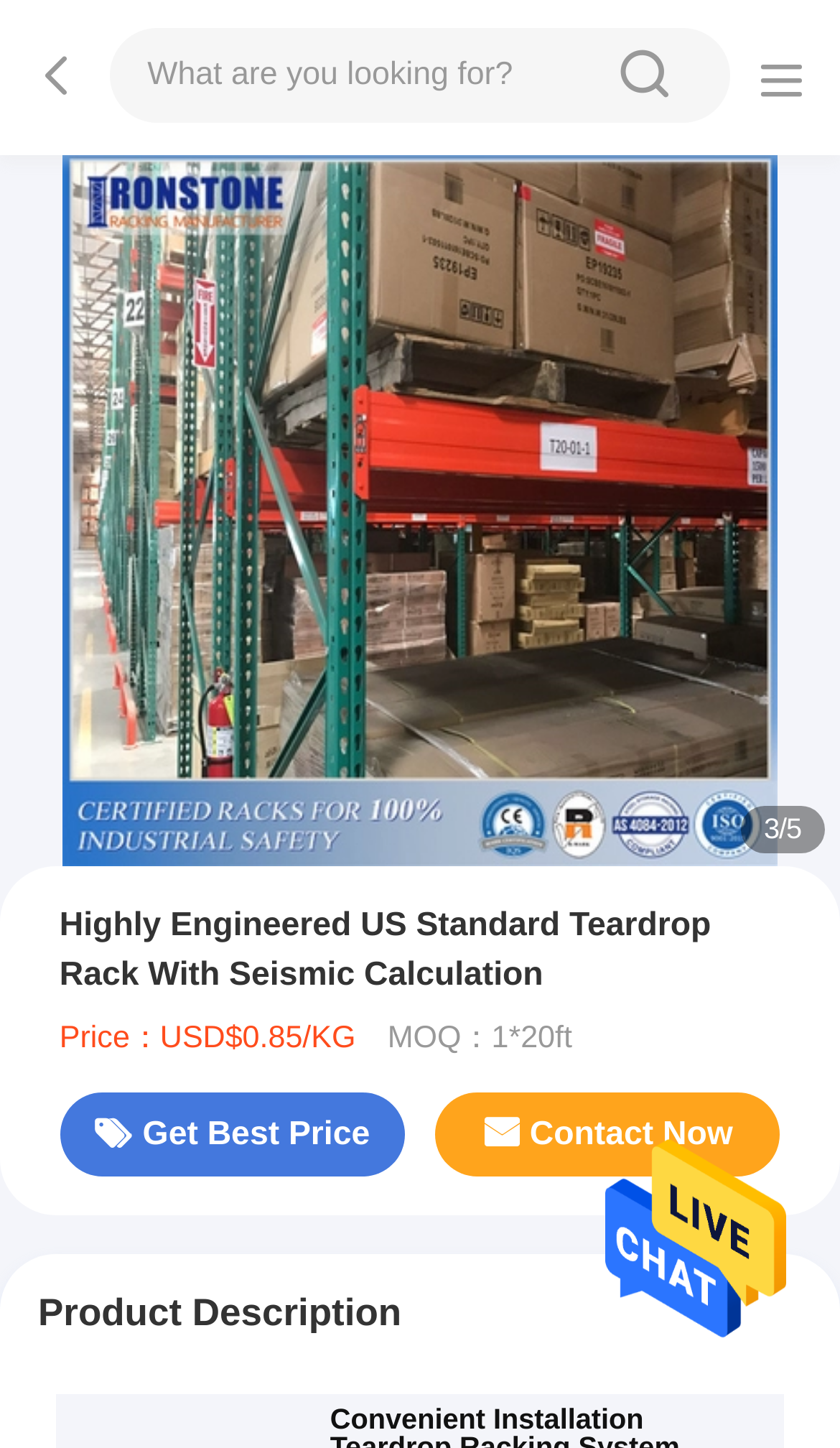Offer a detailed explanation of the webpage layout and contents.

The webpage appears to be a product page for a highly engineered US standard teardrop rack with seismic calculation. At the top, there is a search bar with a placeholder text "What are you looking for?" accompanied by a search button with a magnifying glass icon. 

To the left of the search bar, there is a small icon with a link. Below the search bar, there is a large image of the product, taking up most of the width of the page. 

Above the image, there is a heading with the product name, "Highly Engineered US Standard Teardrop Rack With Seismic Calculation". Below the image, there are three lines of text: the price of the product, "USD$0.85/KG", the minimum order quantity, "1*20ft", and two buttons, "Get Best Price" and "Contact Now", with icons. 

At the bottom of the page, there is a section labeled "Product Description". There is also a link at the bottom right corner of the page, but its purpose is unclear.